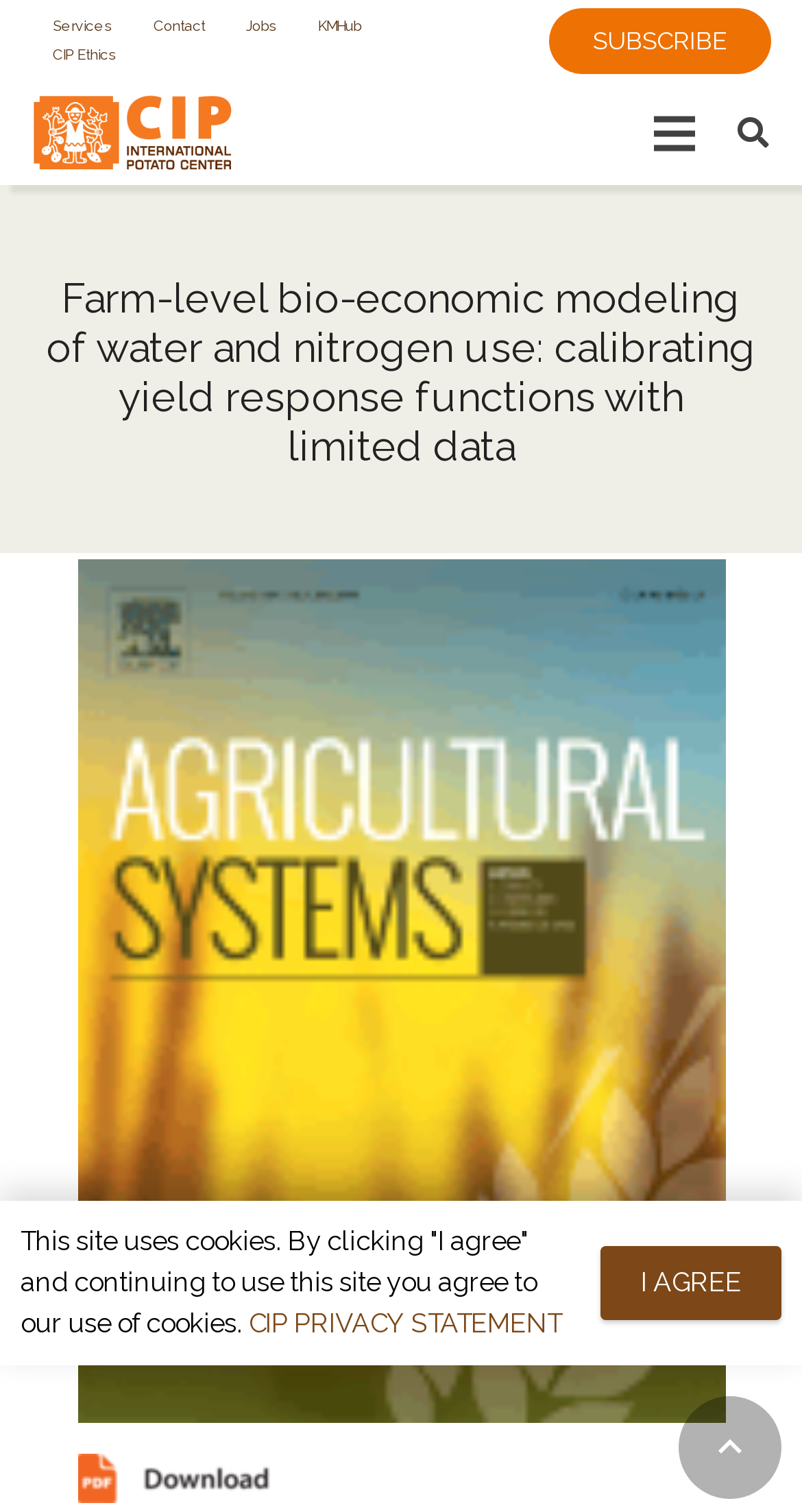Give the bounding box coordinates for this UI element: "I agree". The coordinates should be four float numbers between 0 and 1, arranged as [left, top, right, bottom].

[0.749, 0.824, 0.974, 0.873]